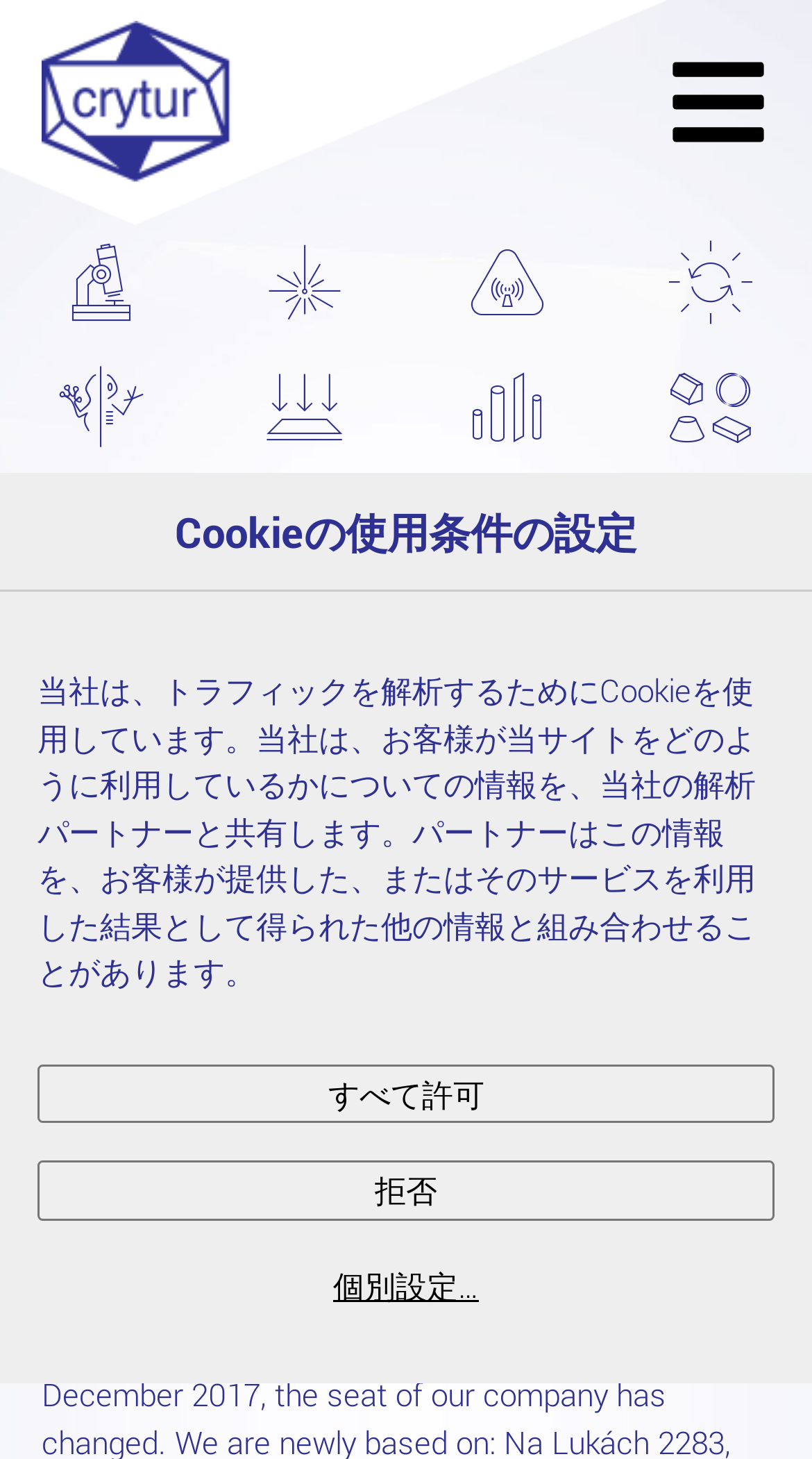What is the topic of the first news article?
Please look at the screenshot and answer in one word or a short phrase.

NEW PHOSPHOR FOR LASERS